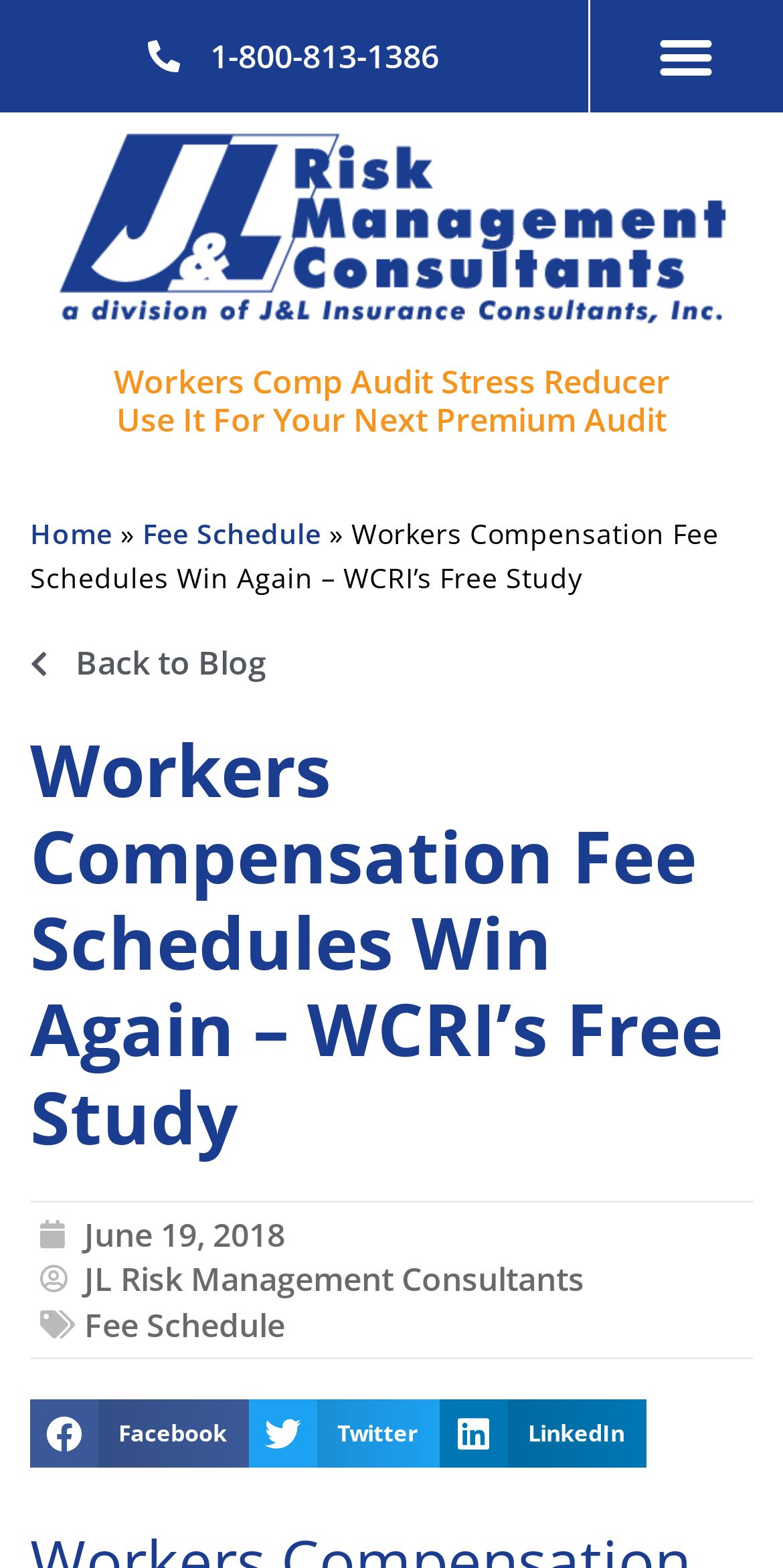What is the date of the article?
Use the screenshot to answer the question with a single word or phrase.

June 19, 2018